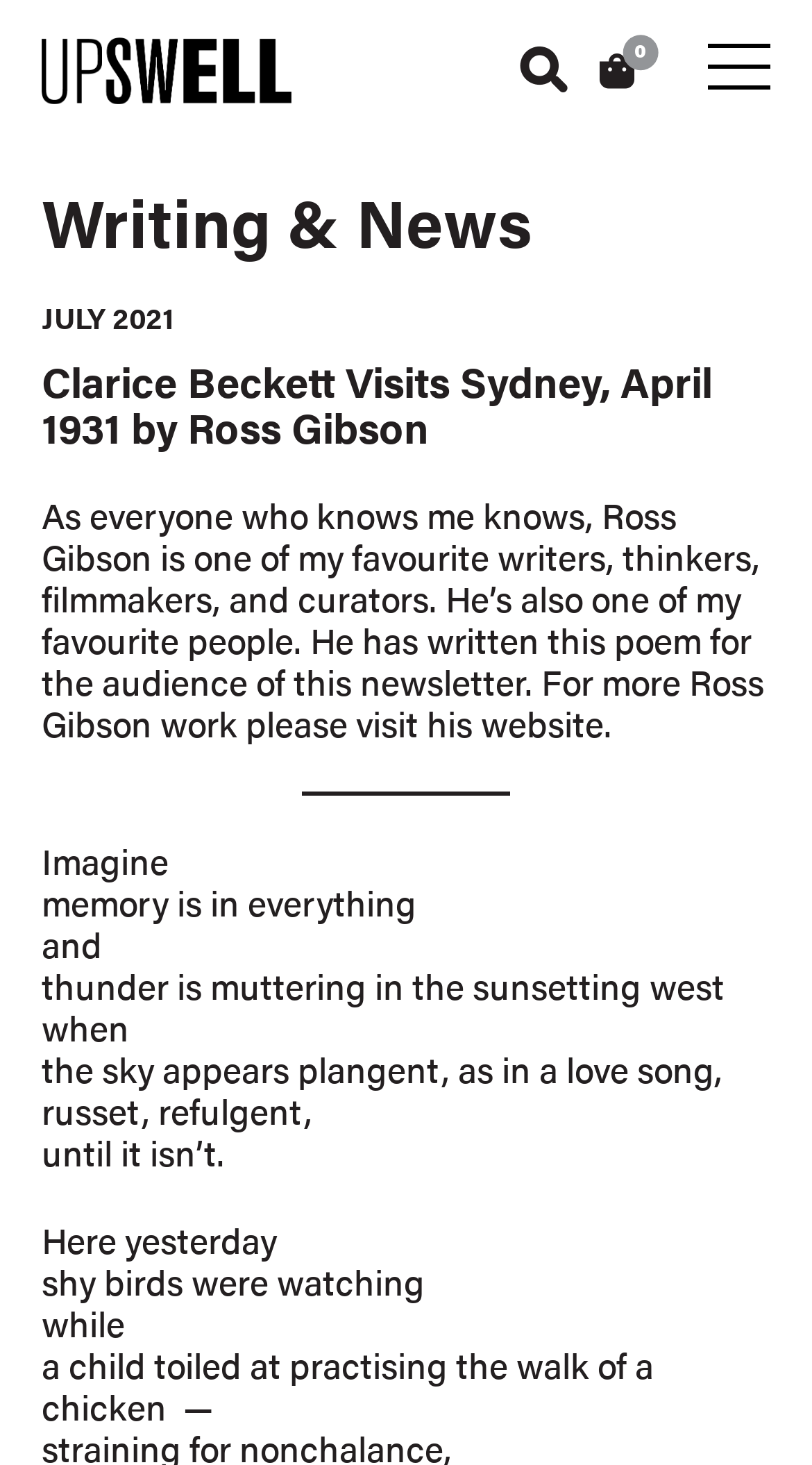Please find and report the bounding box coordinates of the element to click in order to perform the following action: "Visit Ross Gibson's website". The coordinates should be expressed as four float numbers between 0 and 1, in the format [left, top, right, bottom].

[0.592, 0.476, 0.744, 0.511]